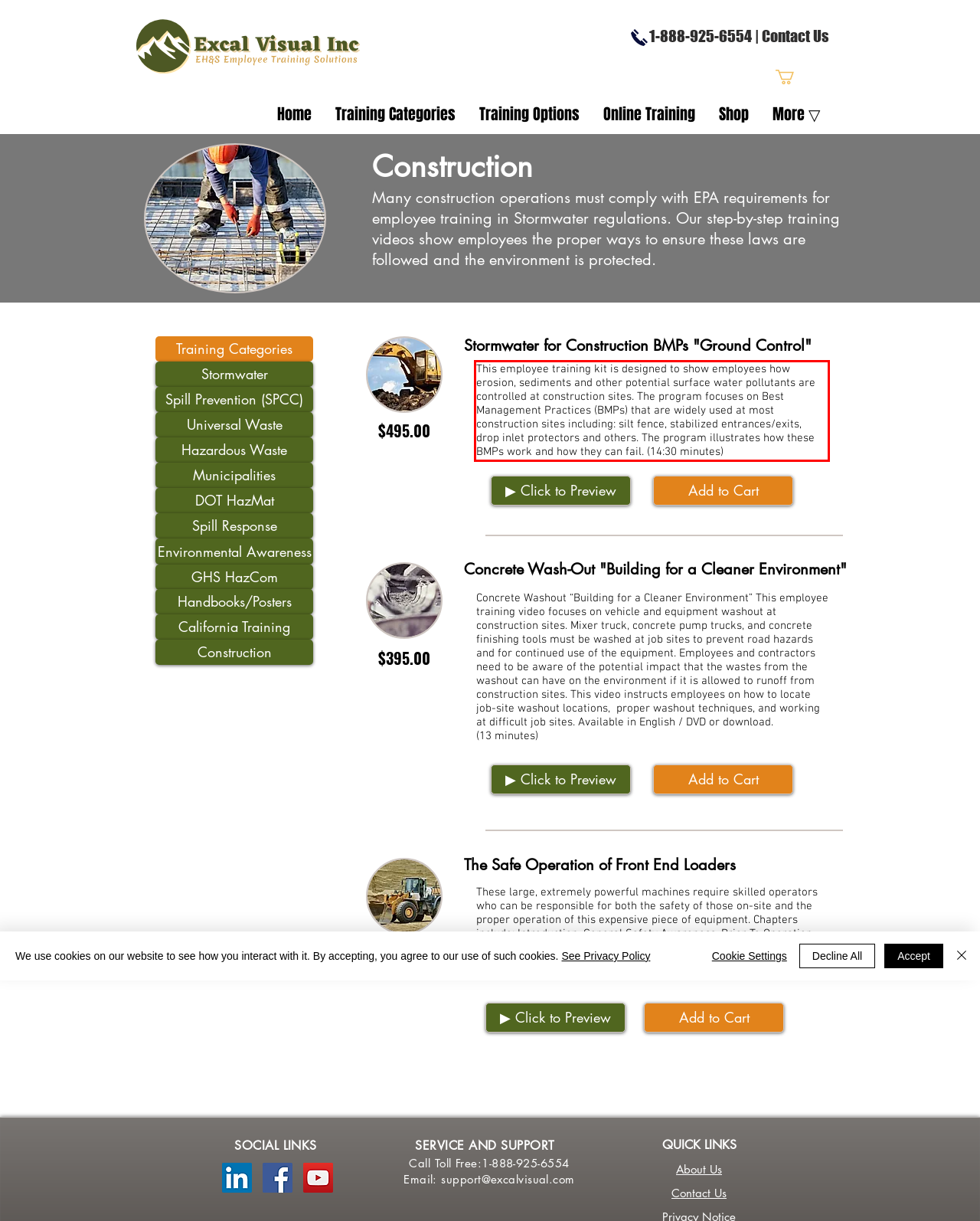Inspect the webpage screenshot that has a red bounding box and use OCR technology to read and display the text inside the red bounding box.

This employee training kit is designed to show employees how erosion, sediments and other potential surface water pollutants are controlled at construction sites. The program focuses on Best Management Practices (BMPs) that are widely used at most construction sites including: silt fence, stabilized entrances/exits, drop inlet protectors and others. The program illustrates how these BMPs work and how they can fail. (14:30 minutes)